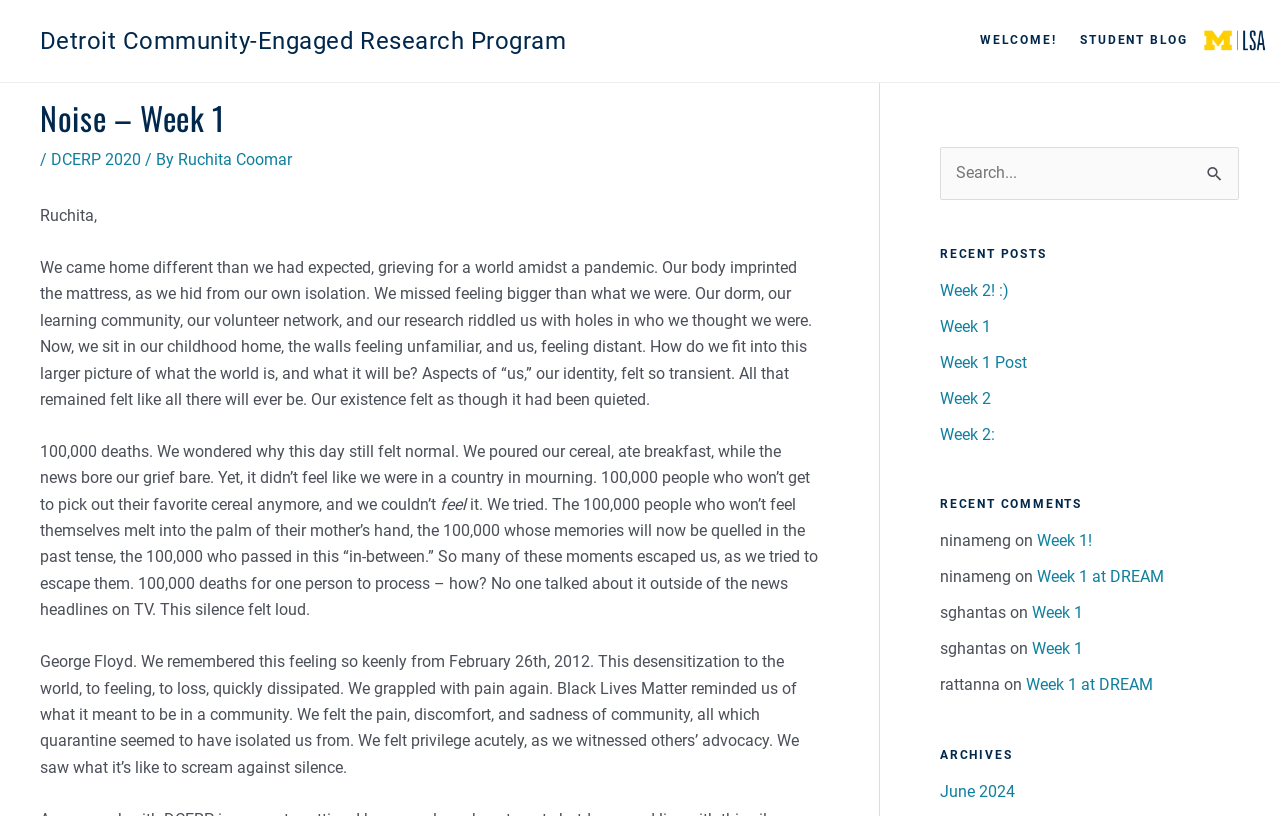Identify the bounding box for the element characterized by the following description: "Student Blog".

[0.835, 0.0, 0.938, 0.101]